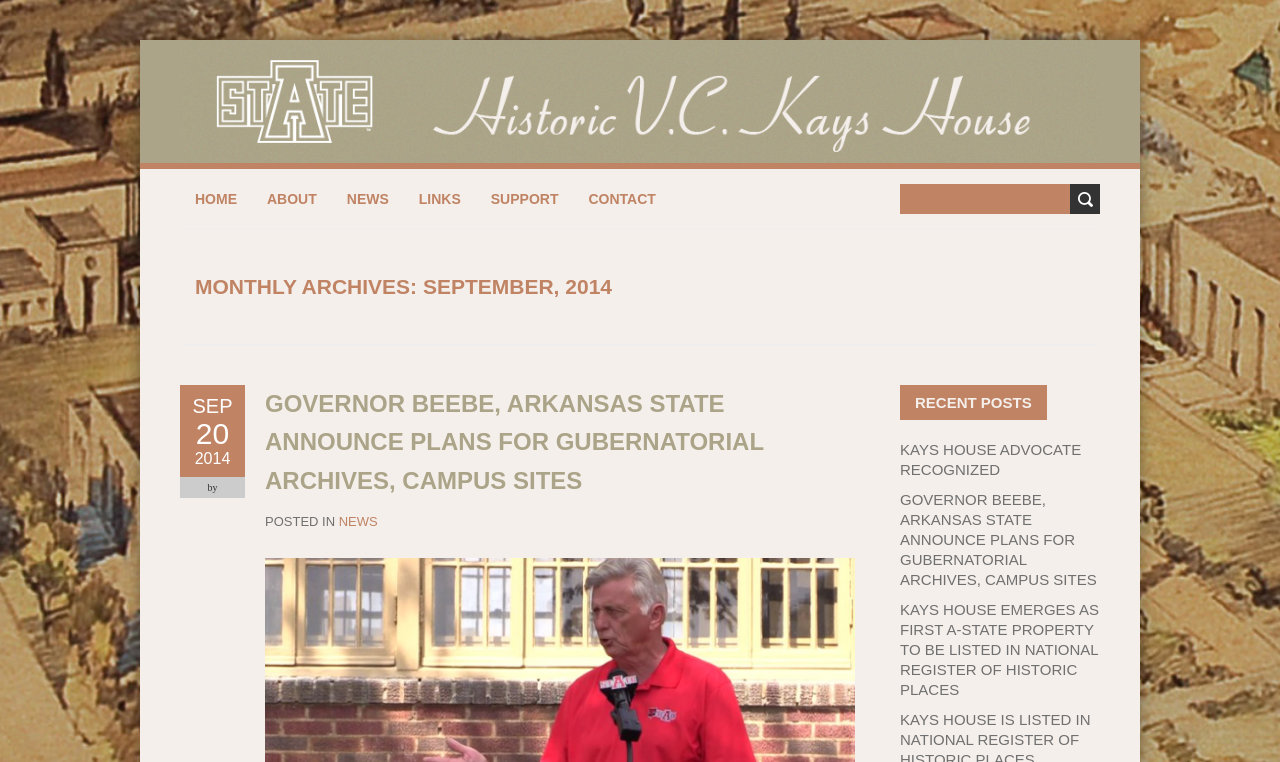How many recent posts are listed?
Using the visual information from the image, give a one-word or short-phrase answer.

3